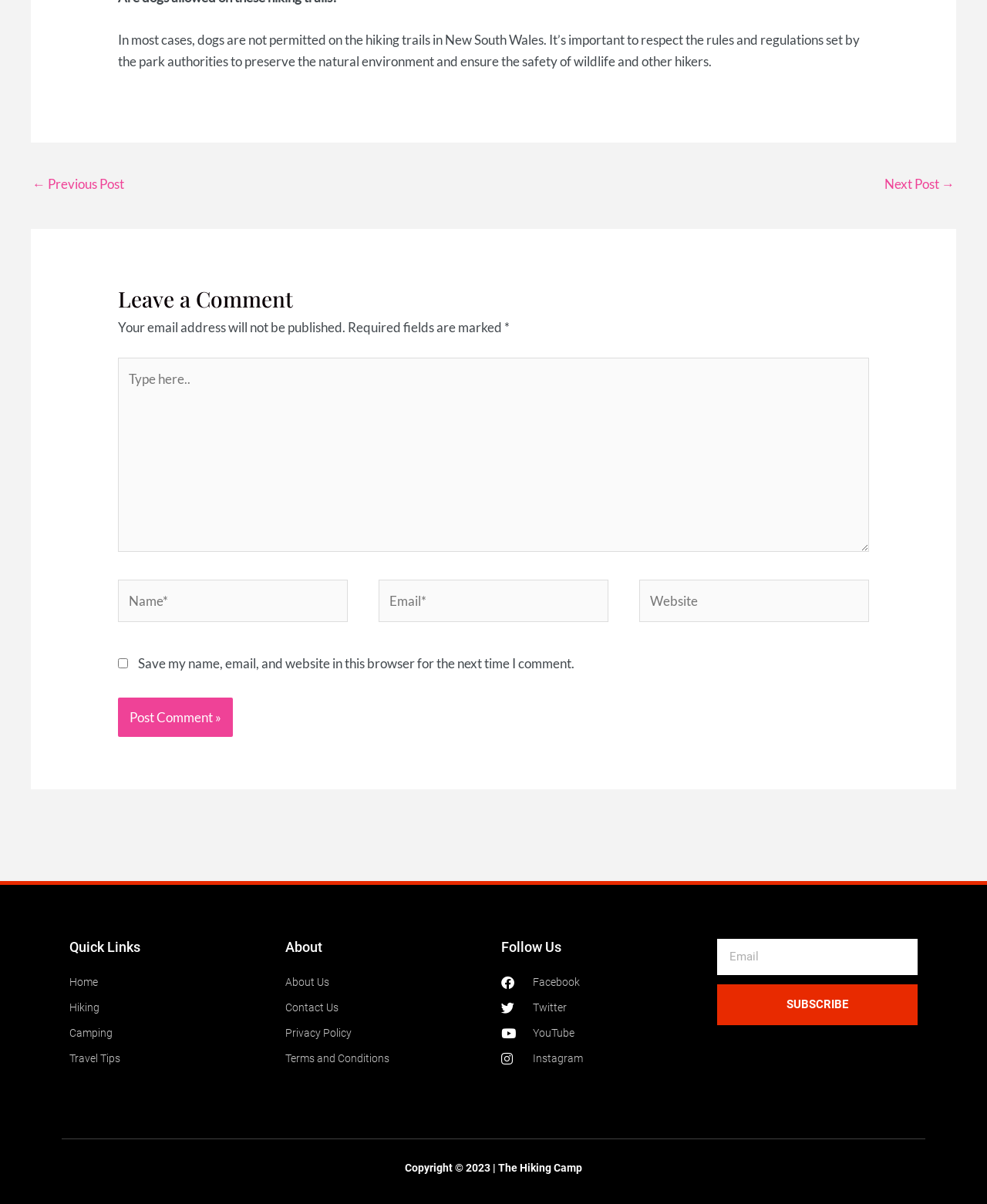From the webpage screenshot, predict the bounding box of the UI element that matches this description: "Episode 2: 2015 Recap".

None